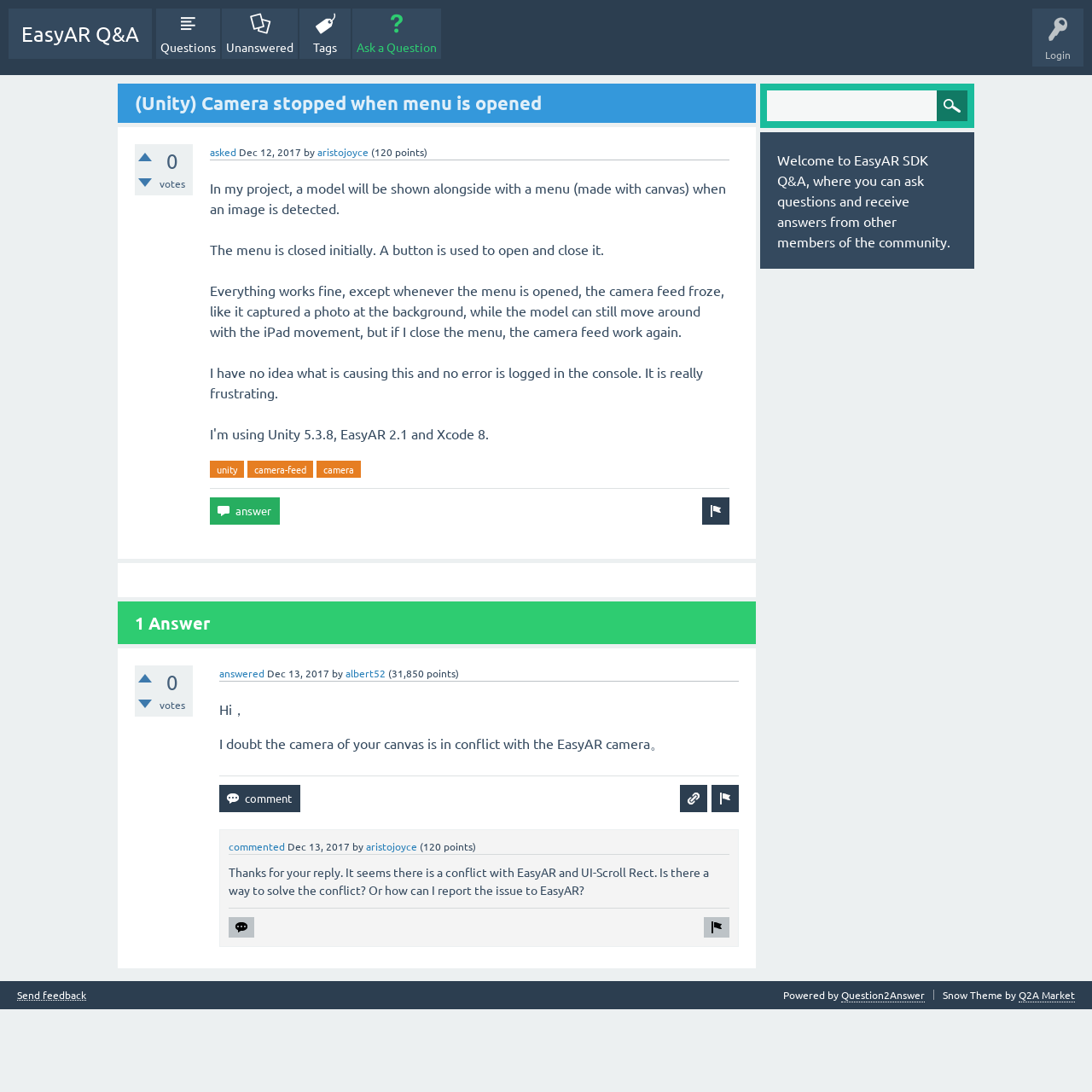Answer briefly with one word or phrase:
What is the title of the question being asked?

(Unity) Camera stopped when menu is opened